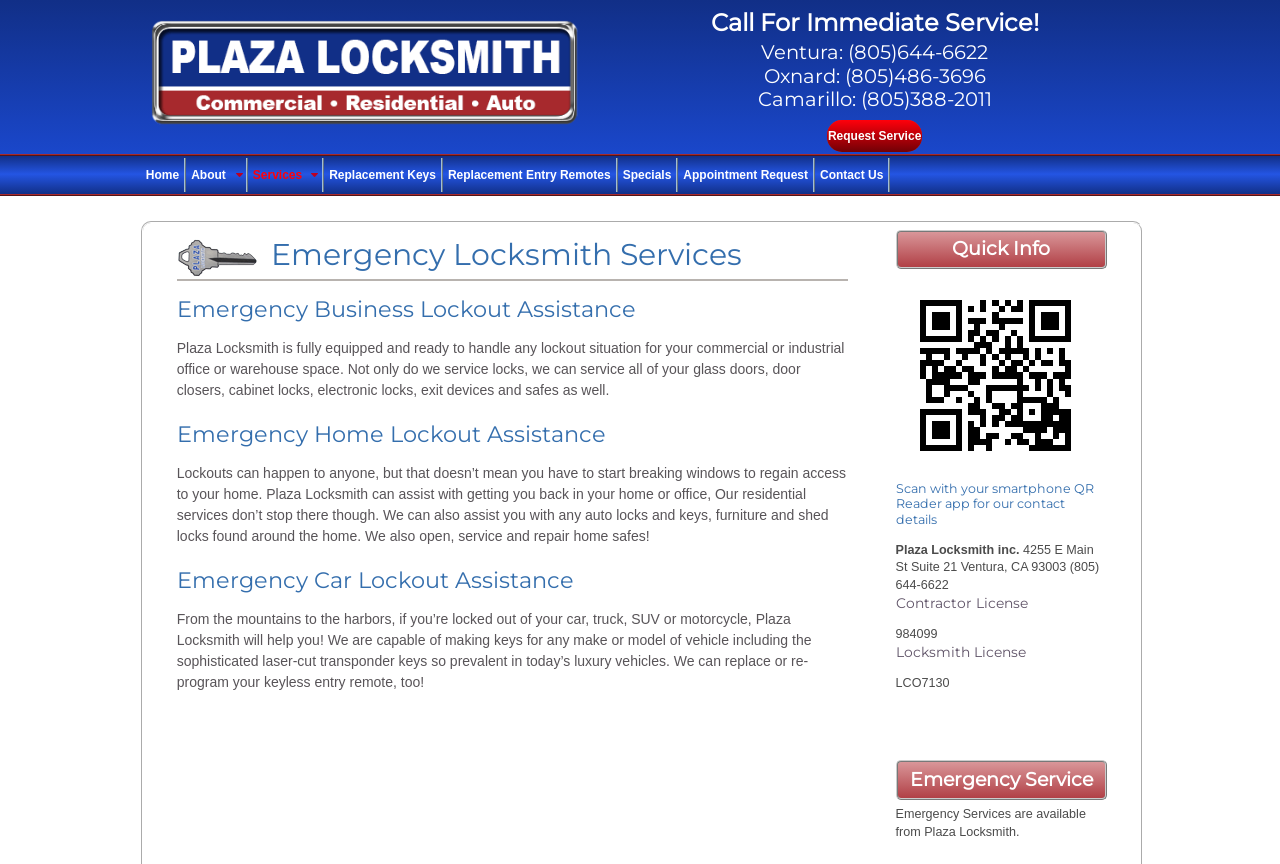Bounding box coordinates should be in the format (top-left x, top-left y, bottom-right x, bottom-right y) and all values should be floating point numbers between 0 and 1. Determine the bounding box coordinate for the UI element described as: Replacement Entry Remotes

[0.346, 0.182, 0.483, 0.222]